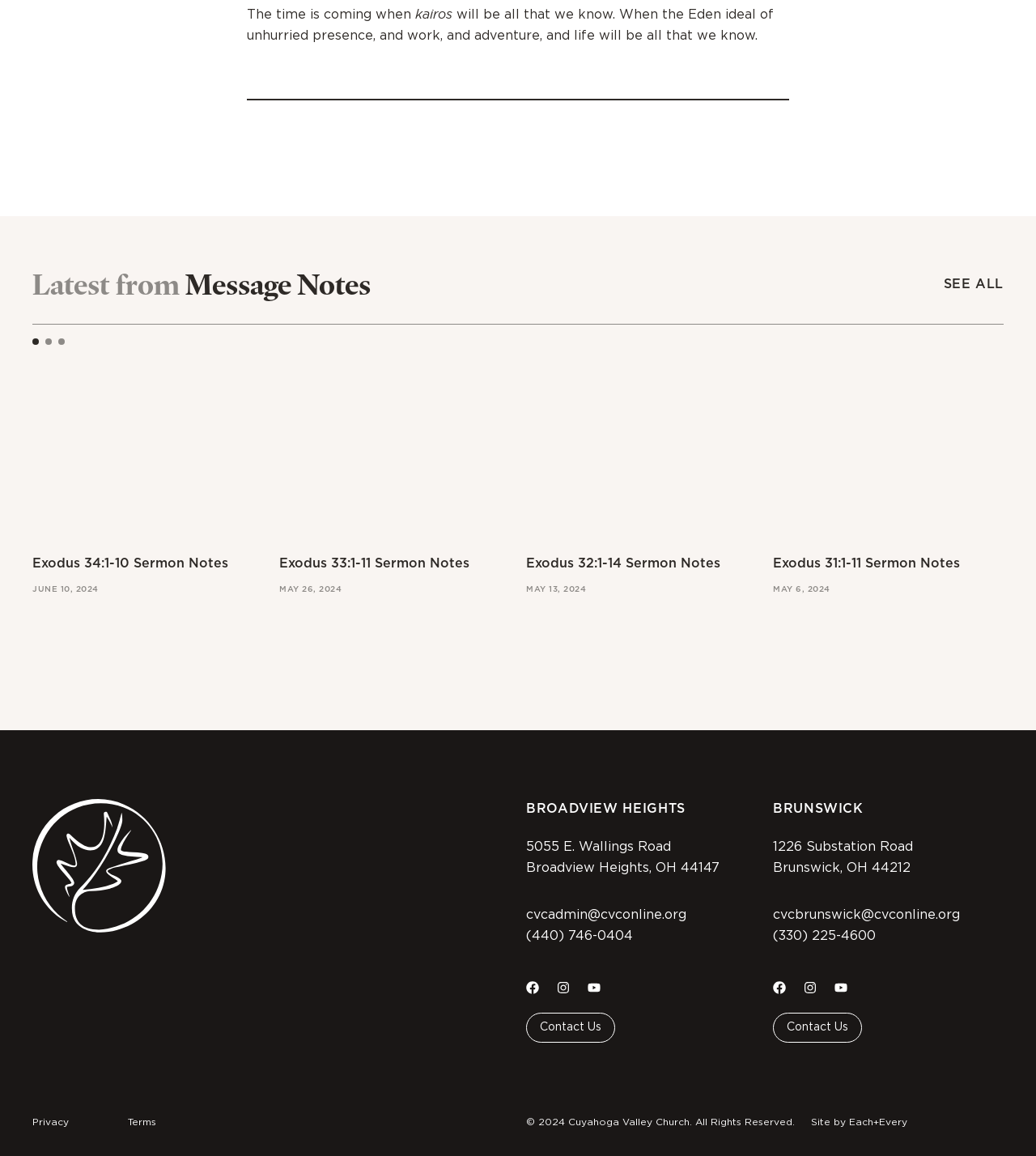How many sermon notes are displayed on the page?
Using the image provided, answer with just one word or phrase.

4